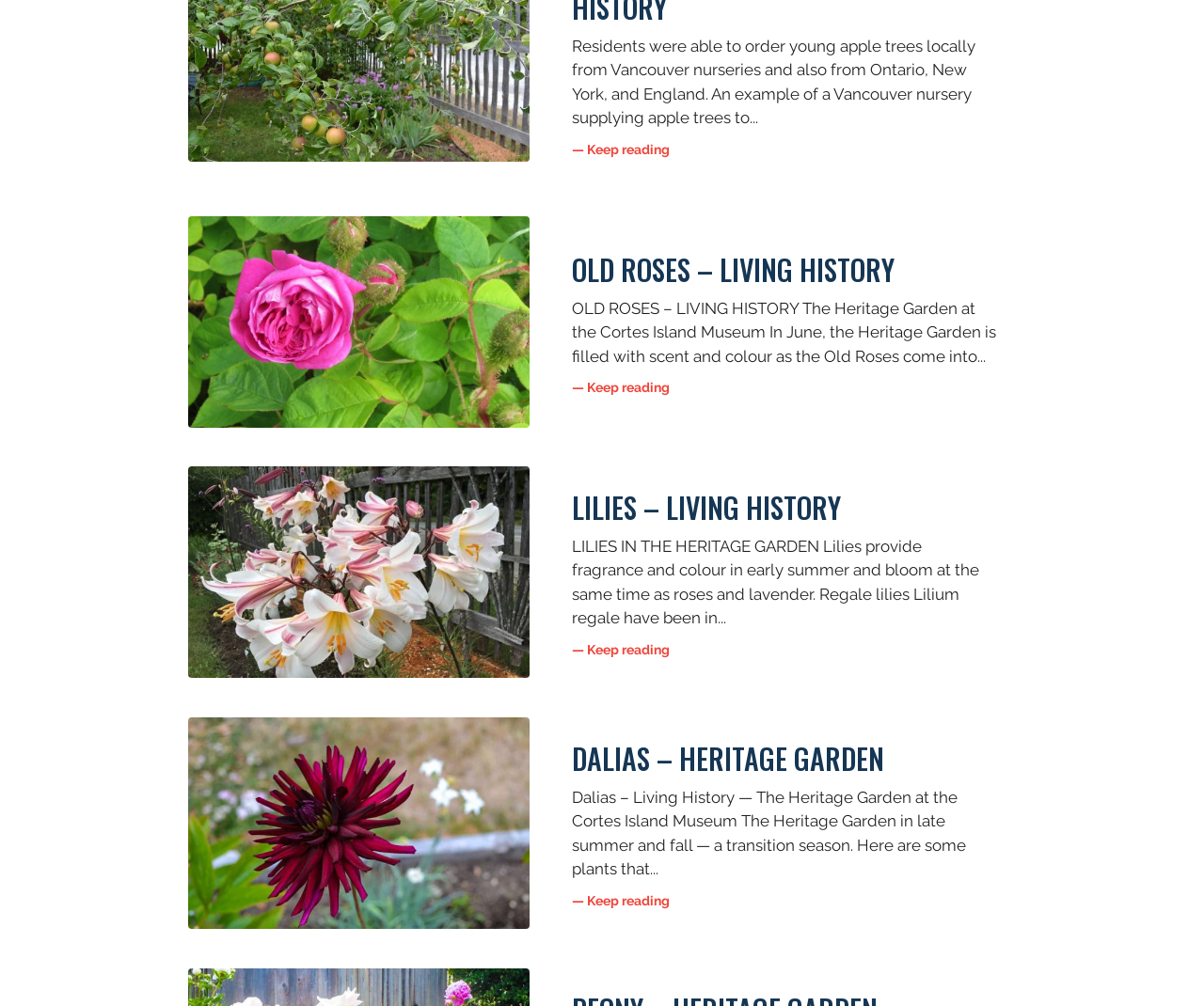Give a one-word or one-phrase response to the question: 
How many images are there on this webpage?

3